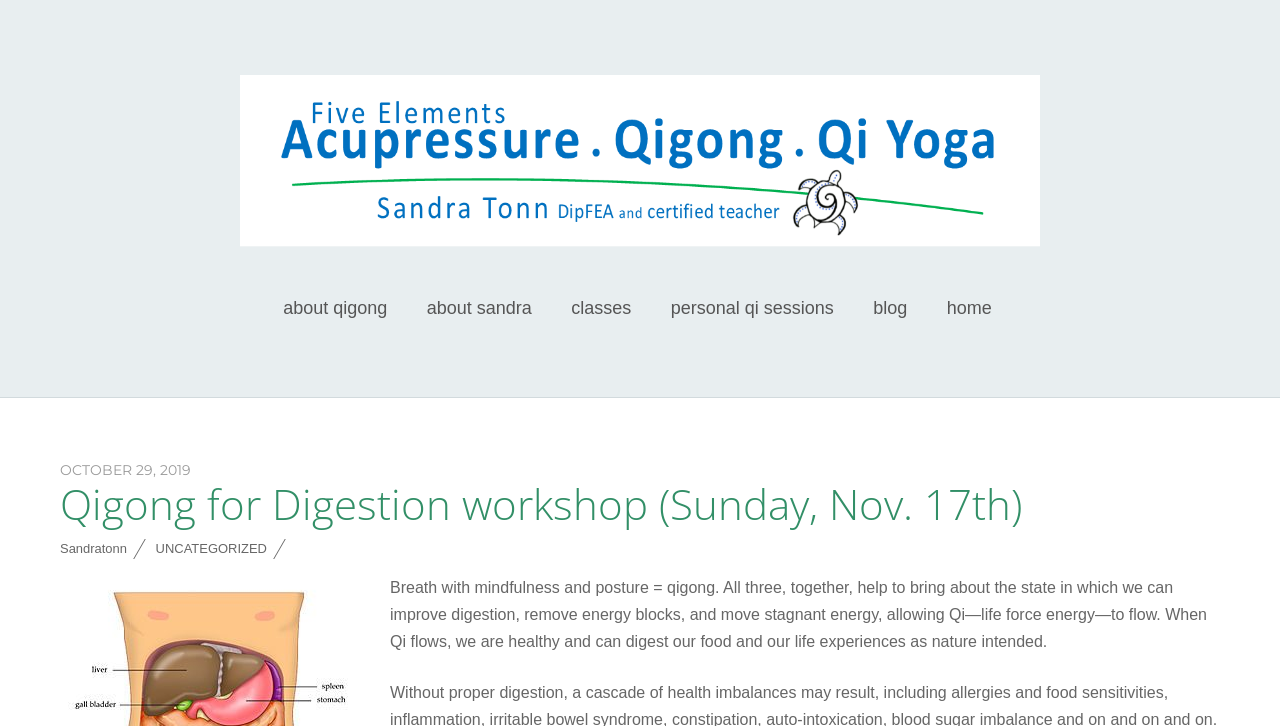Identify the bounding box coordinates of the region that needs to be clicked to carry out this instruction: "click Qigong with Sandra". Provide these coordinates as four float numbers ranging from 0 to 1, i.e., [left, top, right, bottom].

[0.188, 0.276, 0.812, 0.356]